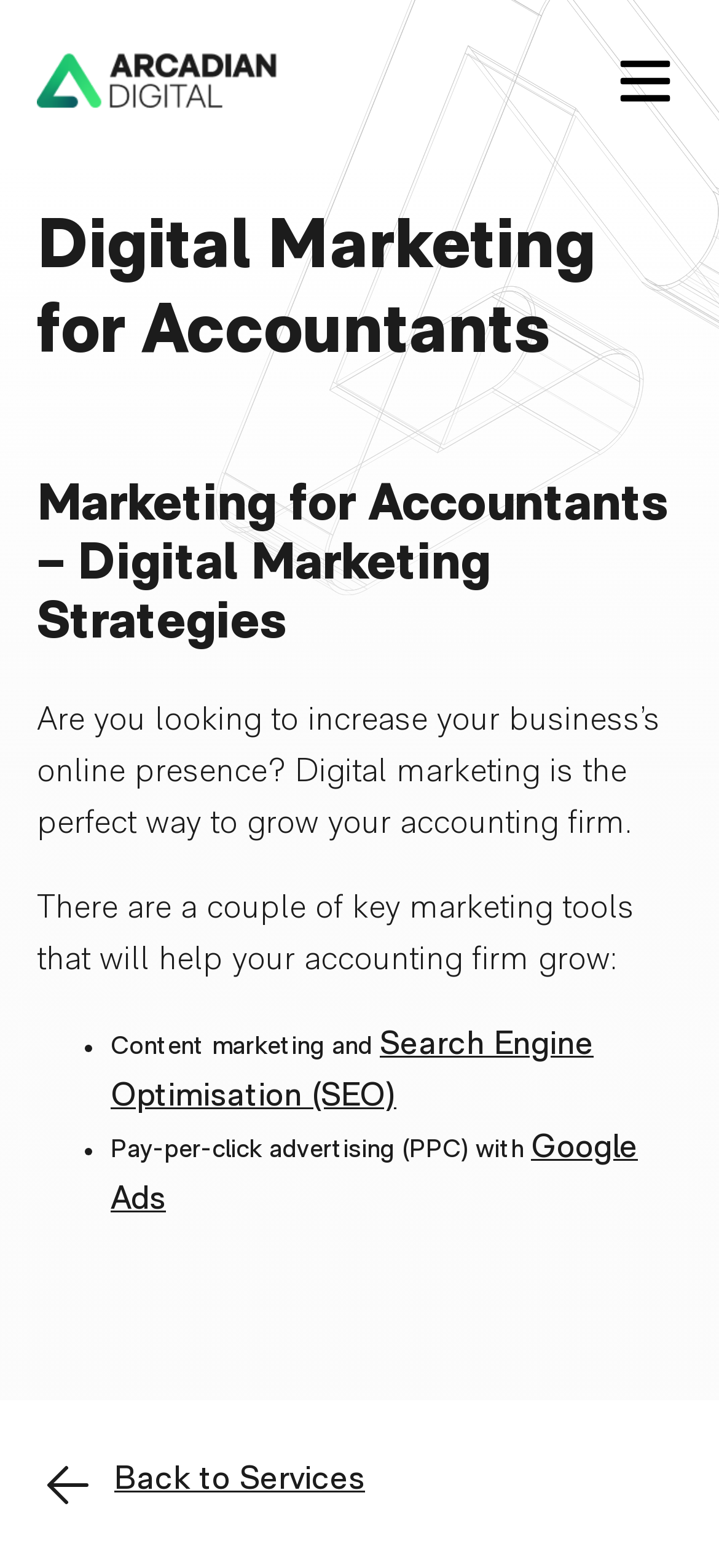From the given element description: "Search Engine Optimisation (SEO)", find the bounding box for the UI element. Provide the coordinates as four float numbers between 0 and 1, in the order [left, top, right, bottom].

[0.154, 0.656, 0.826, 0.711]